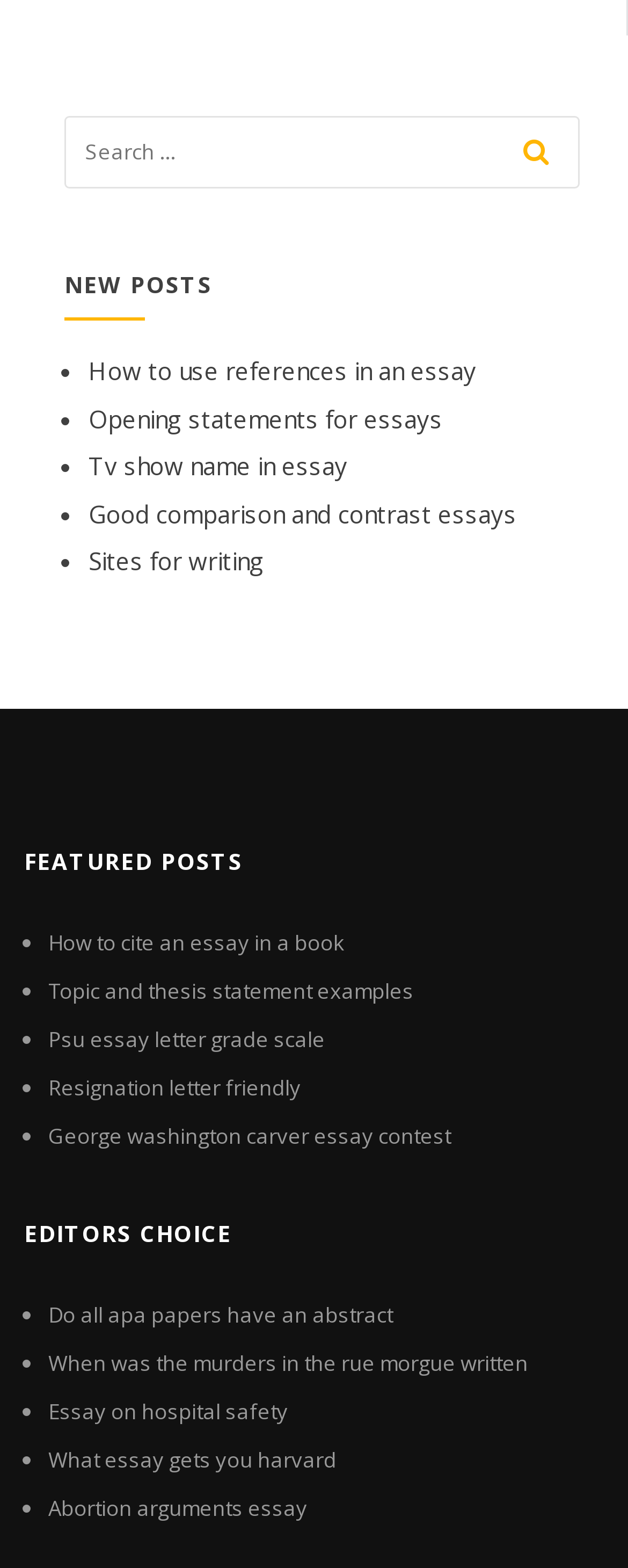Identify and provide the bounding box for the element described by: "Sites for writing".

[0.141, 0.348, 0.421, 0.368]